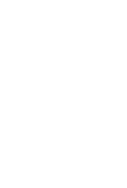Please reply to the following question with a single word or a short phrase:
What is the purpose of the infographic?

To inform about aid scale and context